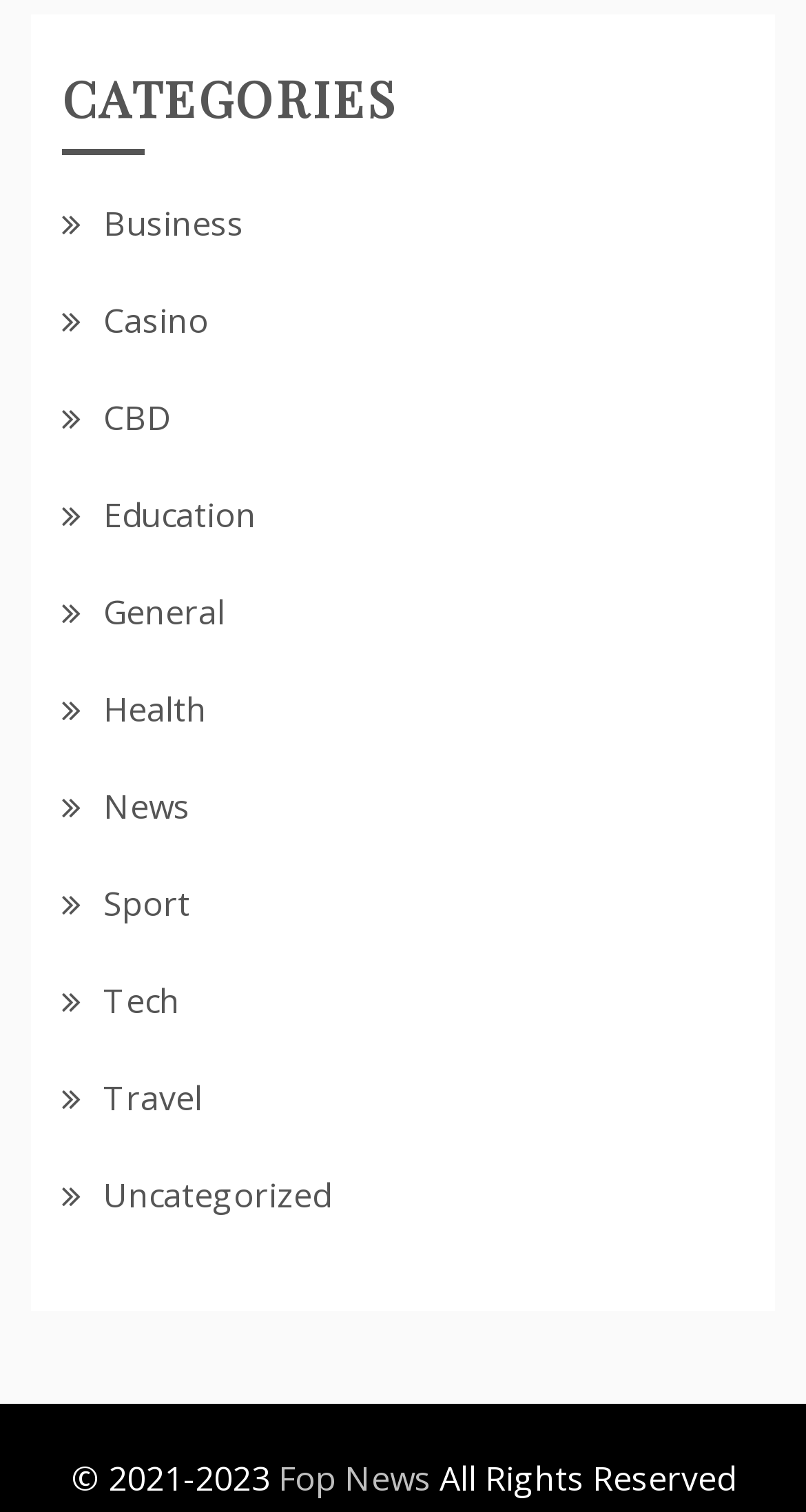Could you determine the bounding box coordinates of the clickable element to complete the instruction: "Click on Business category"? Provide the coordinates as four float numbers between 0 and 1, i.e., [left, top, right, bottom].

[0.128, 0.133, 0.303, 0.163]